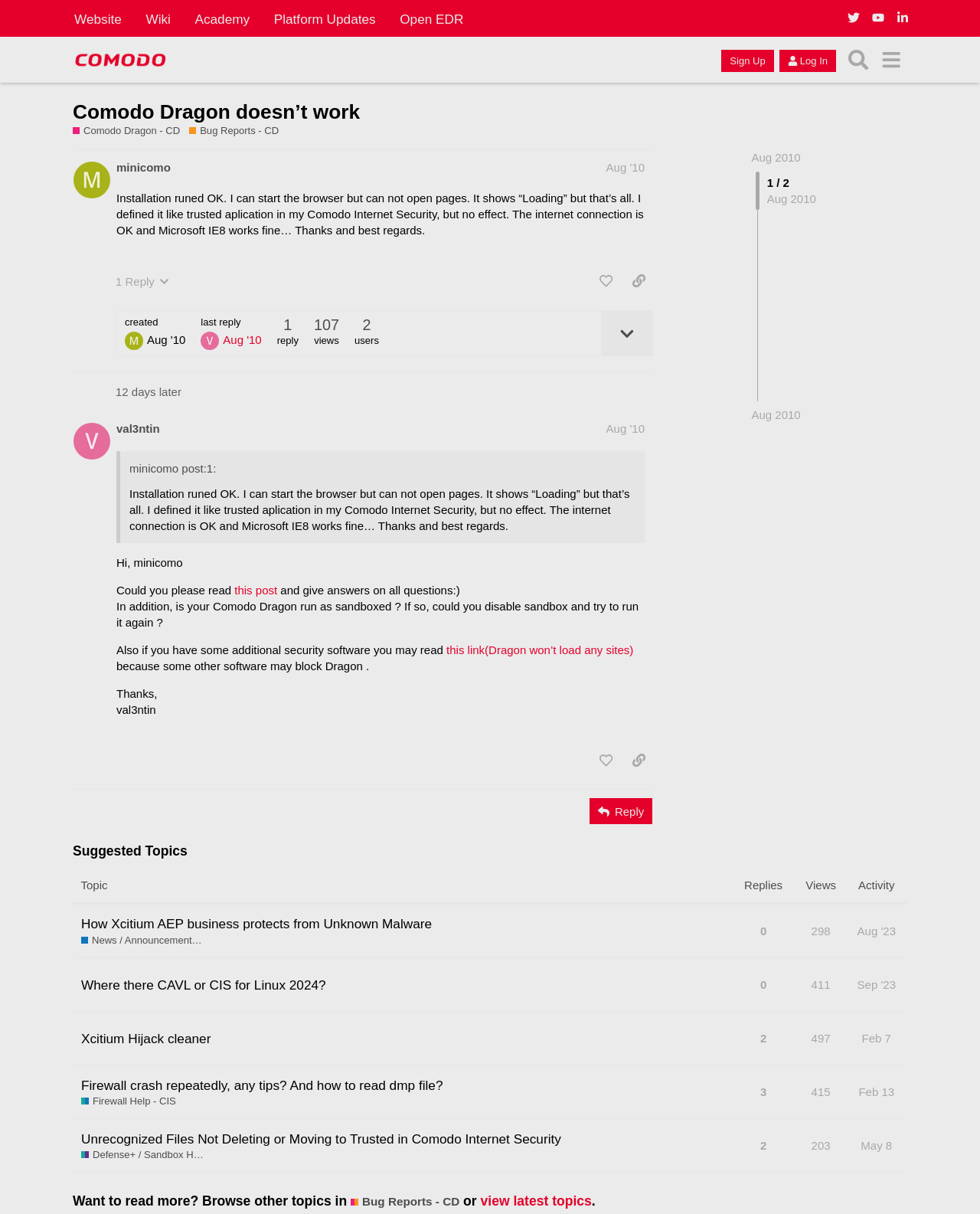Deliver a detailed narrative of the webpage's visual and textual elements.

This webpage is a forum discussion page from the Comodo Dragon forum, specifically the "Bug Reports" section. At the top, there are several links to other sections of the forum, including "Website", "Wiki", "Academy", "Platform Updates", and "Open EDR". Below these links, there is a header with the title "Comodo Dragon doesn't work - Comodo Dragon - CD / Bug Reports - CD - Comodo Forum".

The main content of the page is a discussion thread with two posts. The first post, from "minicomo", describes an issue with Comodo Dragon not being able to open pages, despite being defined as a trusted application in Comodo Internet Security. The post has a reply button and a "like this post" button.

The second post, from "val3ntin", is a response to the first post. It asks the original poster to read a specific post and answer some questions, and also provides some troubleshooting suggestions. This post also has a reply button and a "like this post" button.

Below the discussion thread, there is a "Reply" button and a "Suggested Topics" section, which lists several related topics with their corresponding number of replies, views, and activity levels.